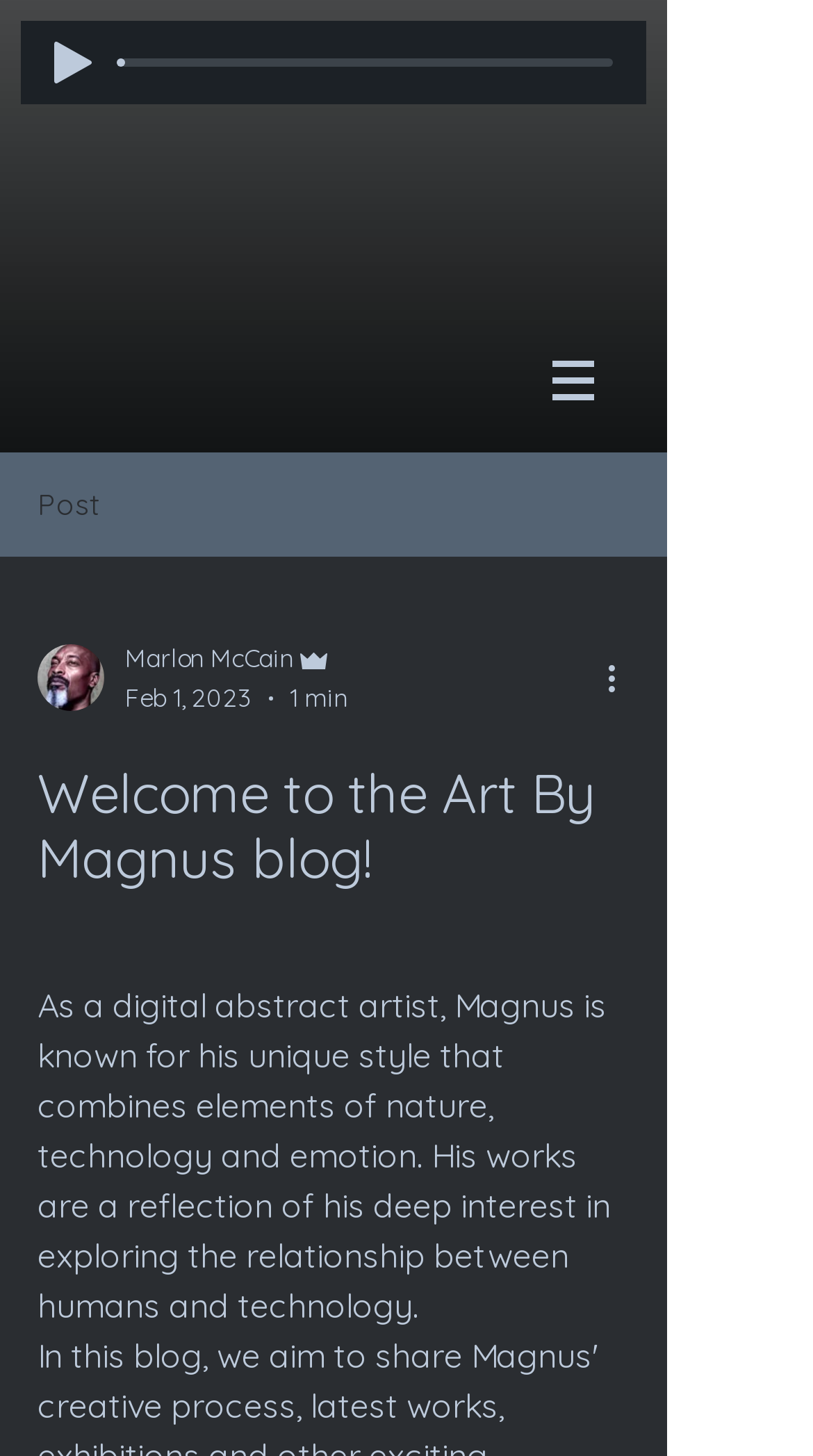Please locate the UI element described by "aria-label="Play"" and provide its bounding box coordinates.

[0.067, 0.029, 0.113, 0.057]